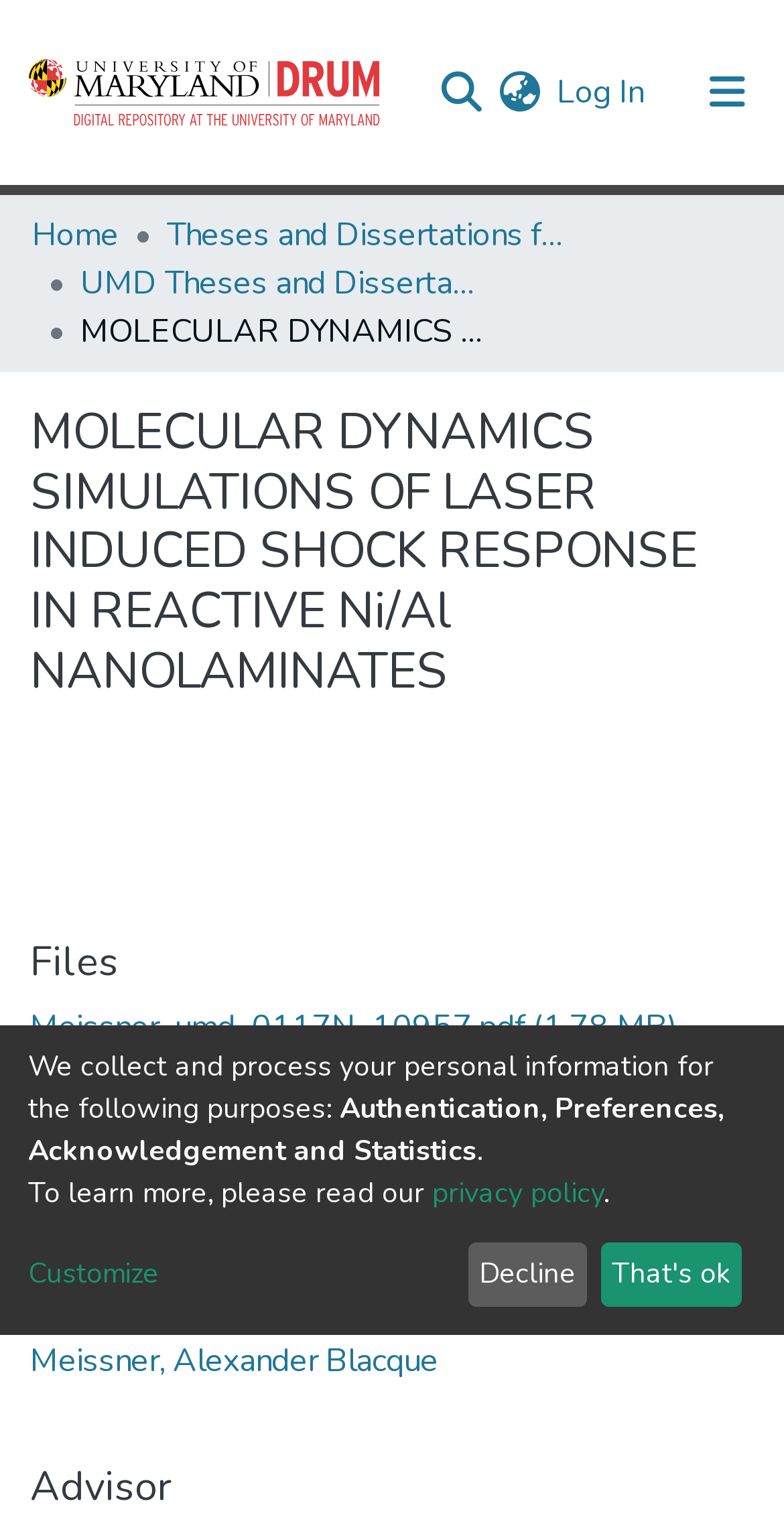Provide the bounding box coordinates for the area that should be clicked to complete the instruction: "Submit your writing".

None